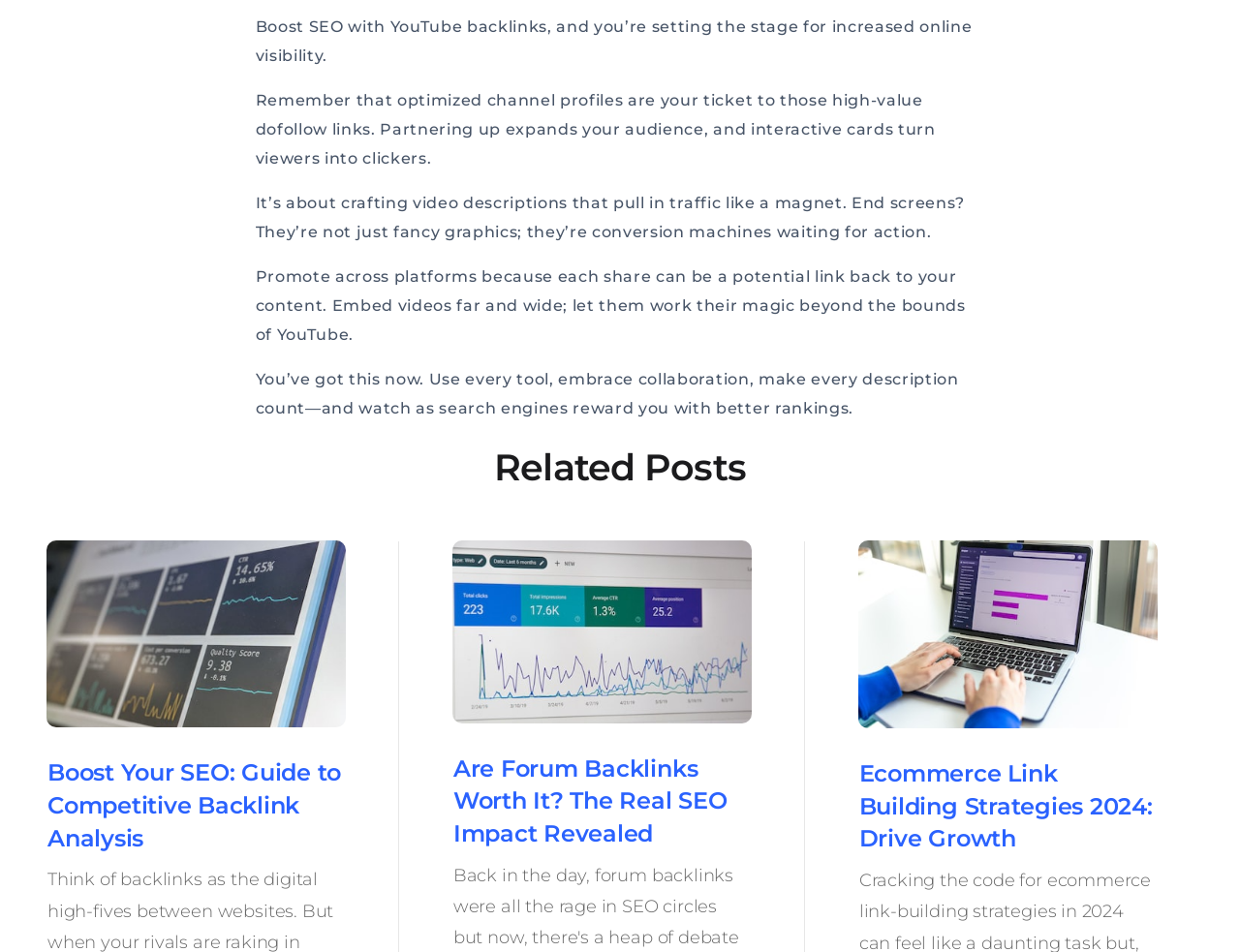Utilize the details in the image to thoroughly answer the following question: What is the purpose of end screens?

According to the webpage, end screens are not just fancy graphics, but they are conversion machines waiting for action, implying that they can be used to convert viewers into clickers or customers.